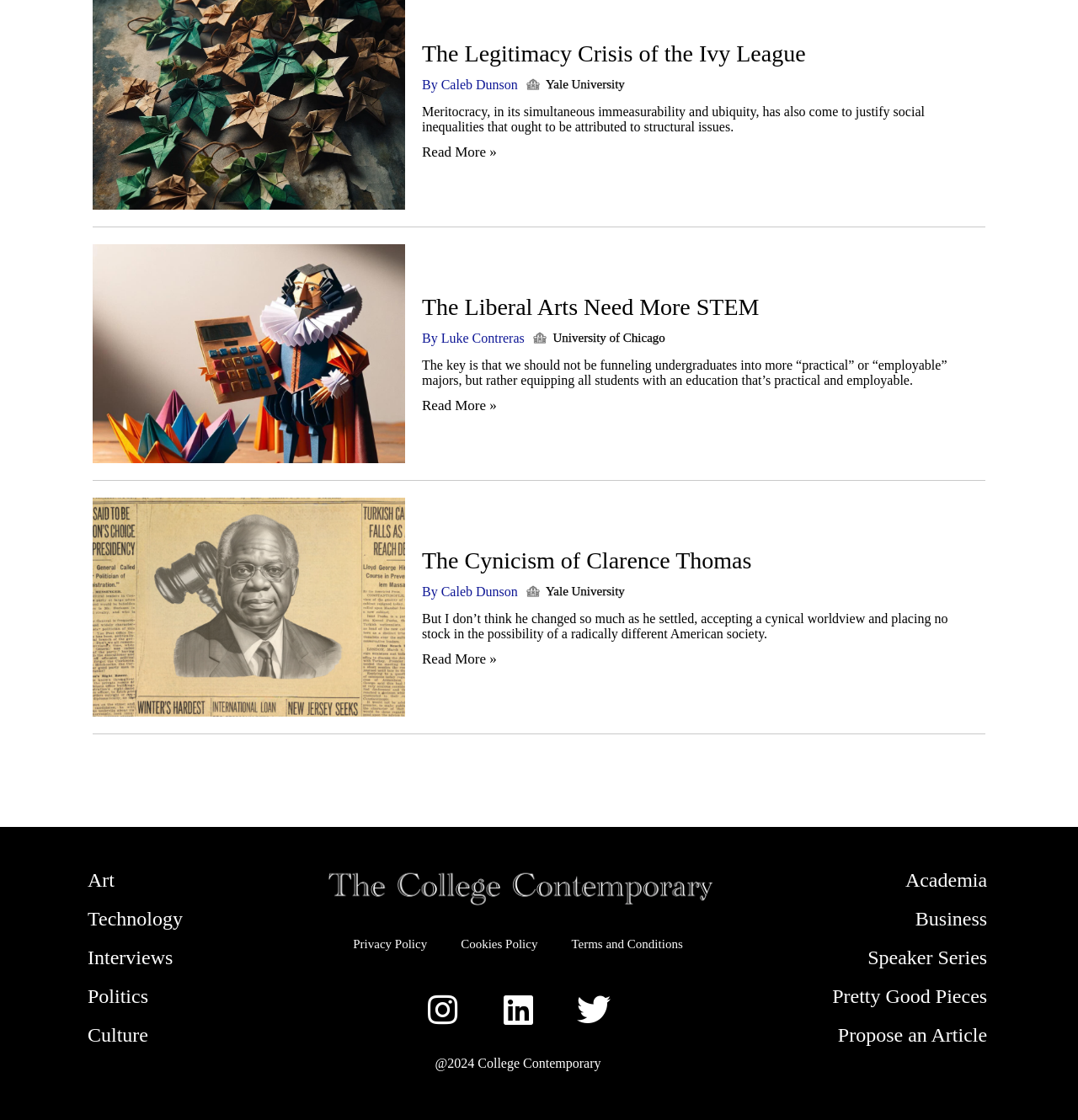How many categories are listed at the bottom of the webpage?
Using the image as a reference, give an elaborate response to the question.

I looked at the links at the bottom of the webpage and counted the number of categories, which are Art, Technology, Interviews, Politics, Culture, and Academia. There are 6 categories in total.